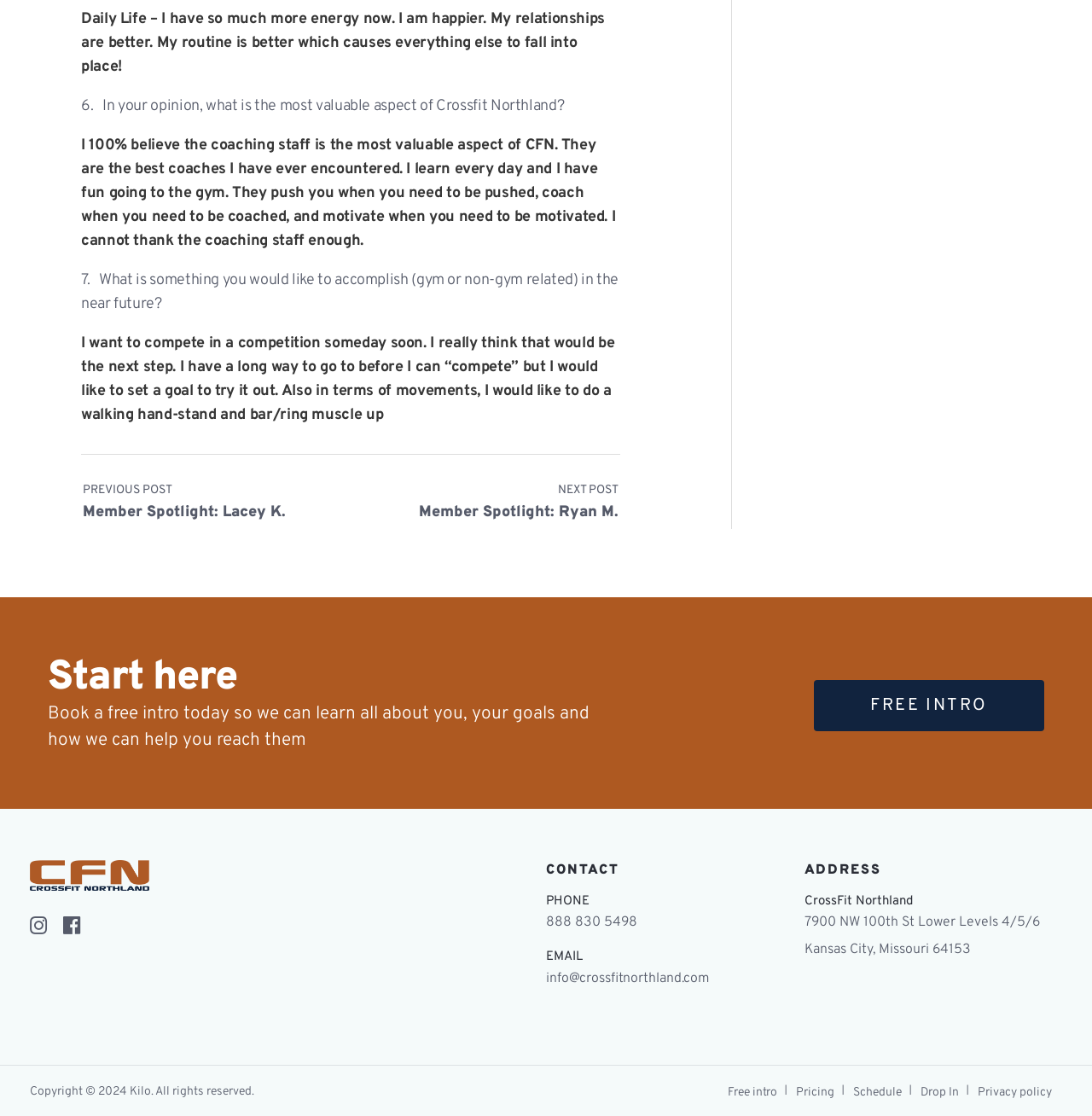Use the information in the screenshot to answer the question comprehensively: What is the email address of the gym?

The email address is mentioned in the footer section of the webpage, under the 'EMAIL' heading.